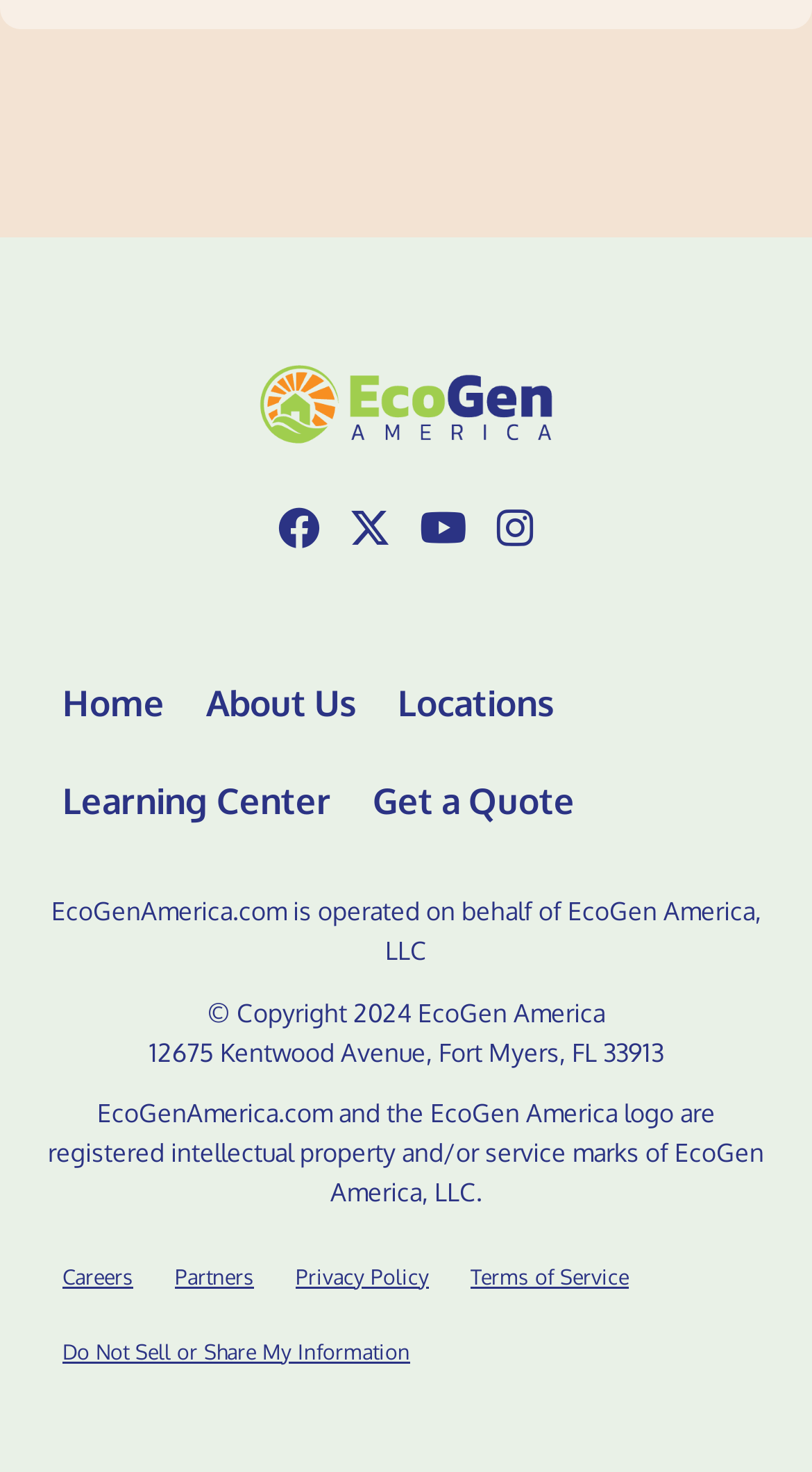Determine the bounding box of the UI element mentioned here: "Partners". The coordinates must be in the format [left, top, right, bottom] with values ranging from 0 to 1.

[0.19, 0.841, 0.338, 0.892]